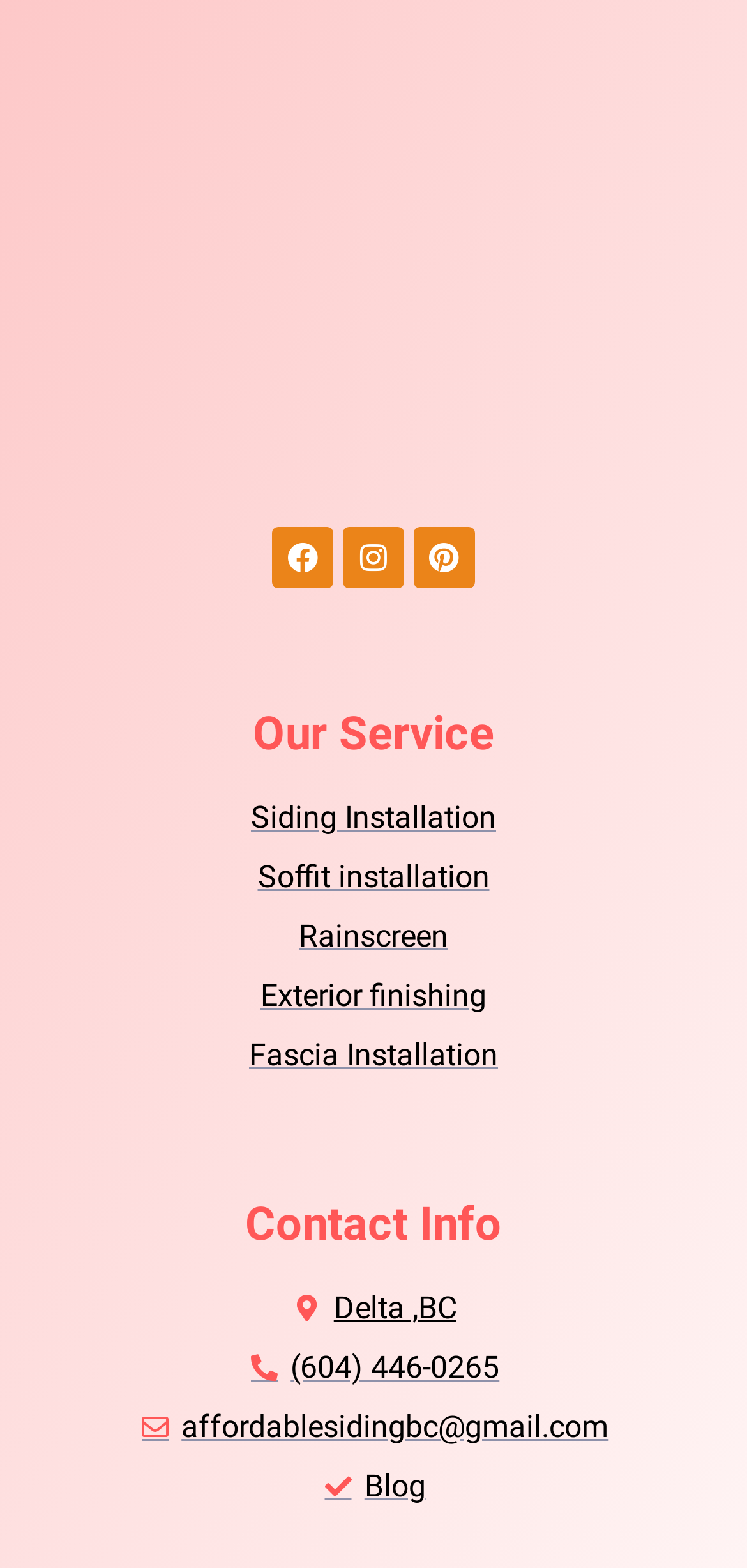Use a single word or phrase to answer the question:
Where is the company located?

Delta, BC